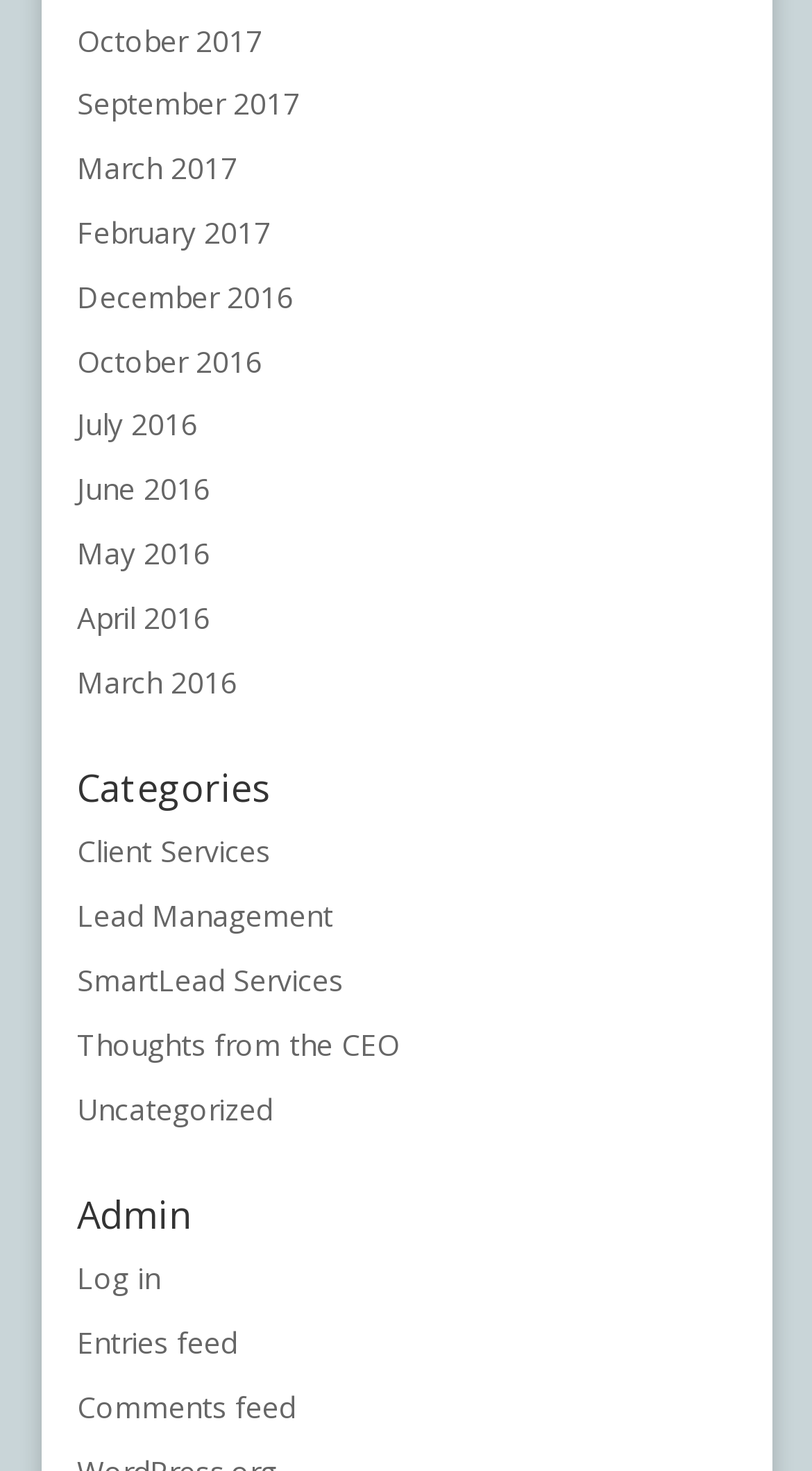Determine the bounding box coordinates for the clickable element to execute this instruction: "View March 2016 archives". Provide the coordinates as four float numbers between 0 and 1, i.e., [left, top, right, bottom].

[0.095, 0.45, 0.292, 0.477]